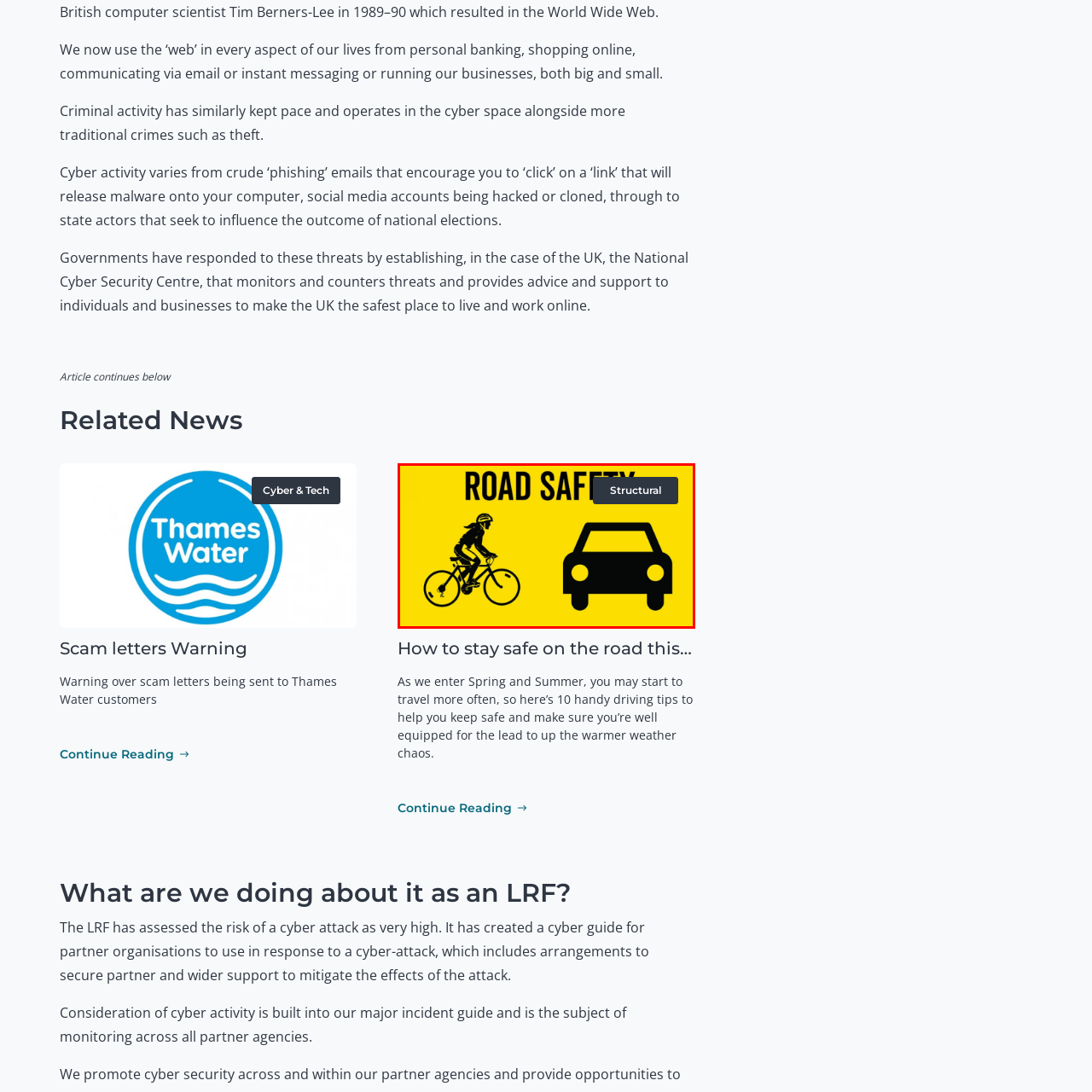What is represented by the stylized car?
Focus on the content inside the red bounding box and offer a detailed explanation.

The stylized car on the right side of the sign represents motor vehicle traffic, highlighting the need for responsible sharing of the road between cyclists and drivers.